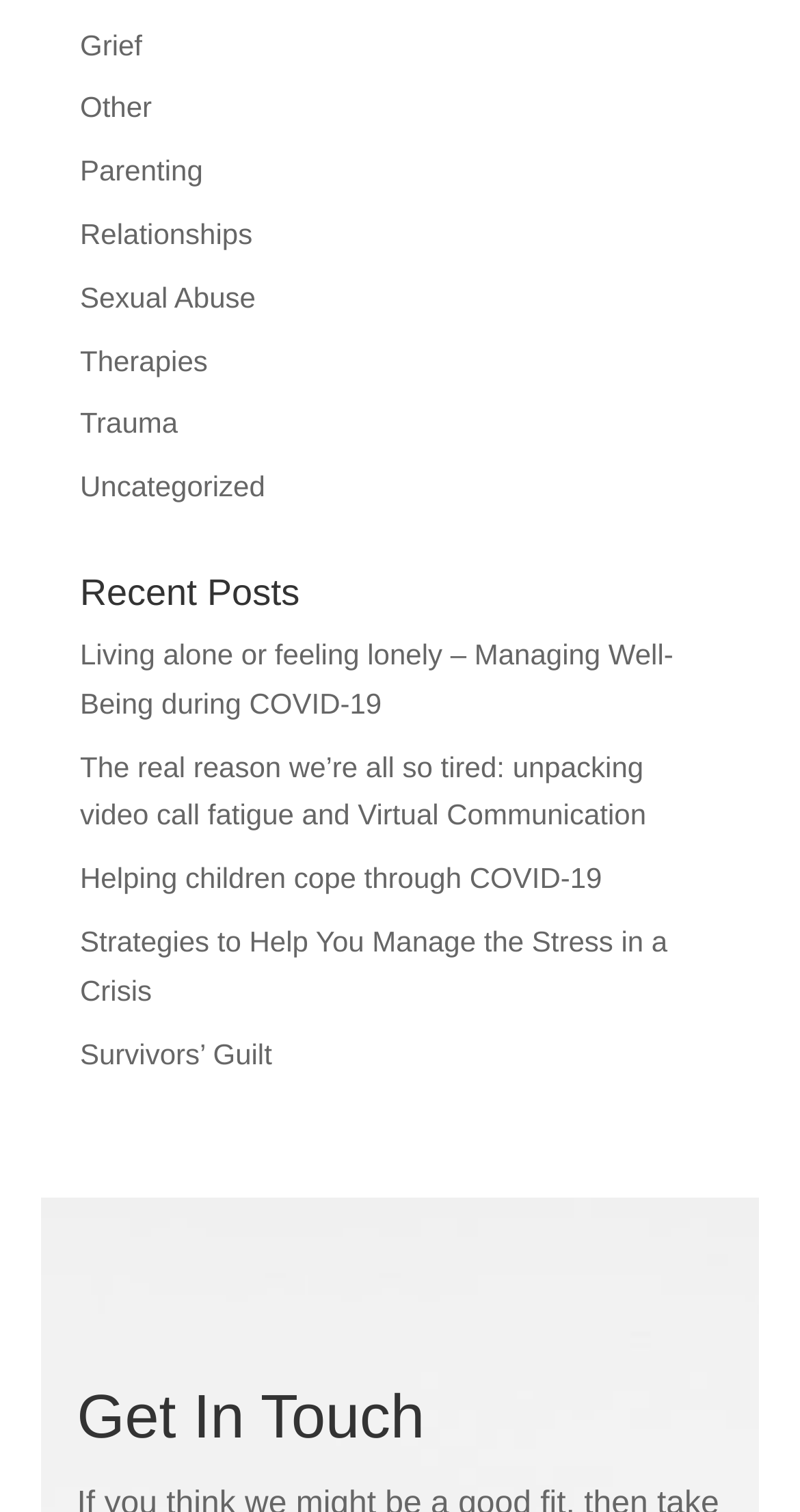Based on the image, give a detailed response to the question: How many categories are listed?

I counted the number of links at the top of the page, which are 'Grief', 'Other', 'Parenting', 'Relationships', 'Sexual Abuse', 'Therapies', 'Trauma', and 'Uncategorized', and found that there are 8 categories listed.